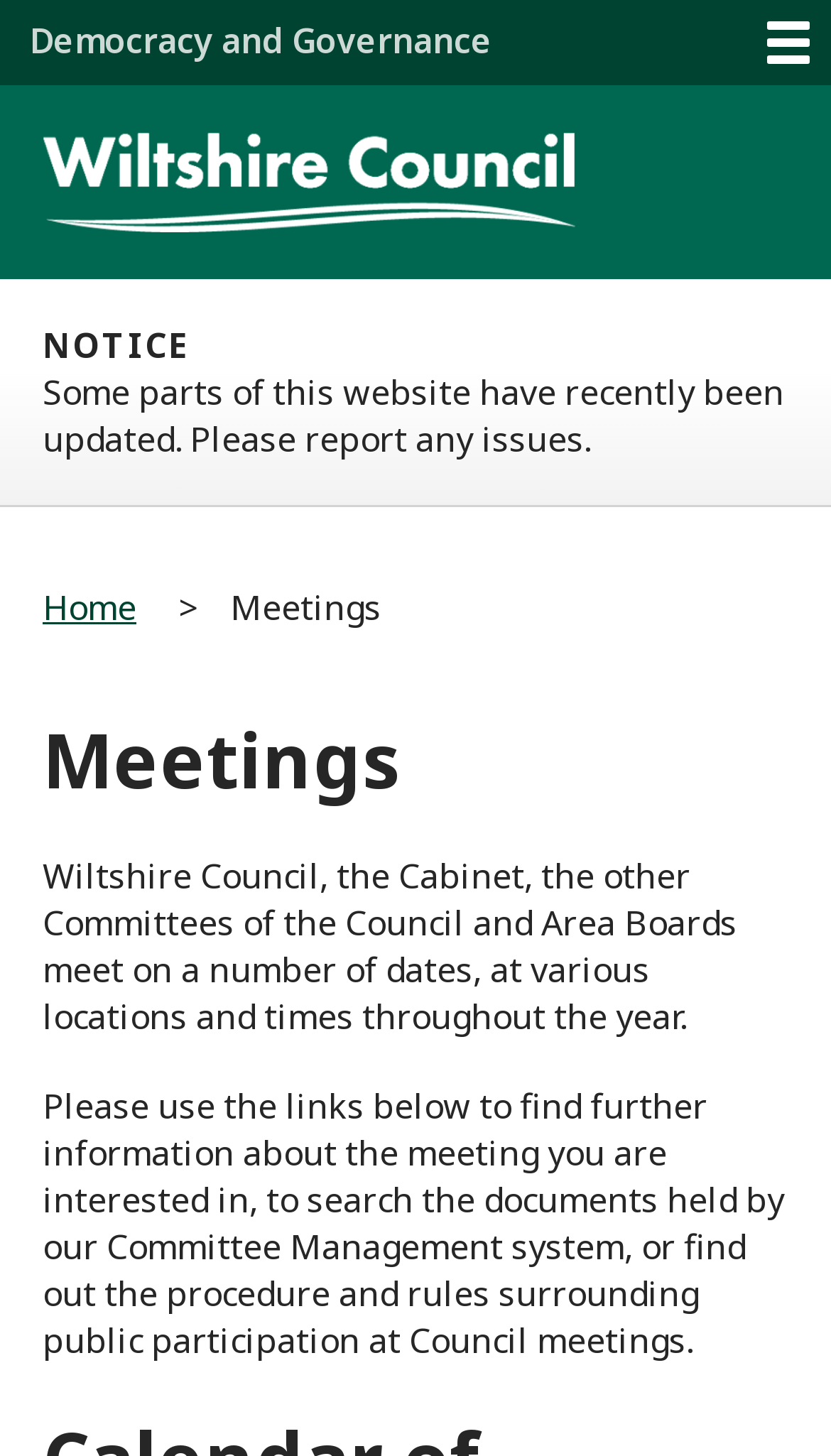What is the name of the council?
Look at the image and respond to the question as thoroughly as possible.

The name of the council can be found in the Wiltshire Council Logo Link to 'Wiltshire Council' homepage, which is a link element with a child image element containing the council's logo.